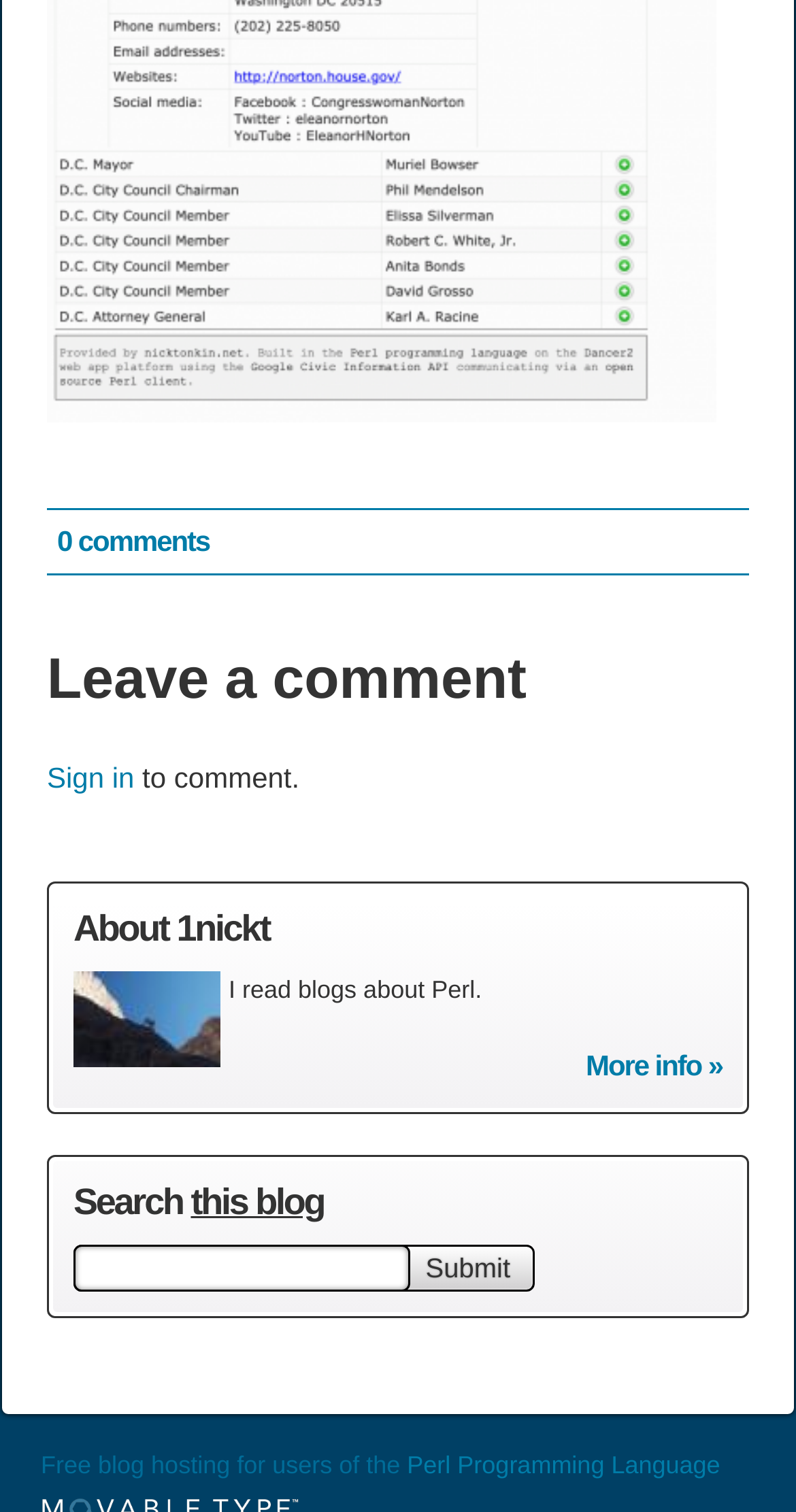Given the element description "Perl Programming Language" in the screenshot, predict the bounding box coordinates of that UI element.

[0.511, 0.96, 0.905, 0.979]